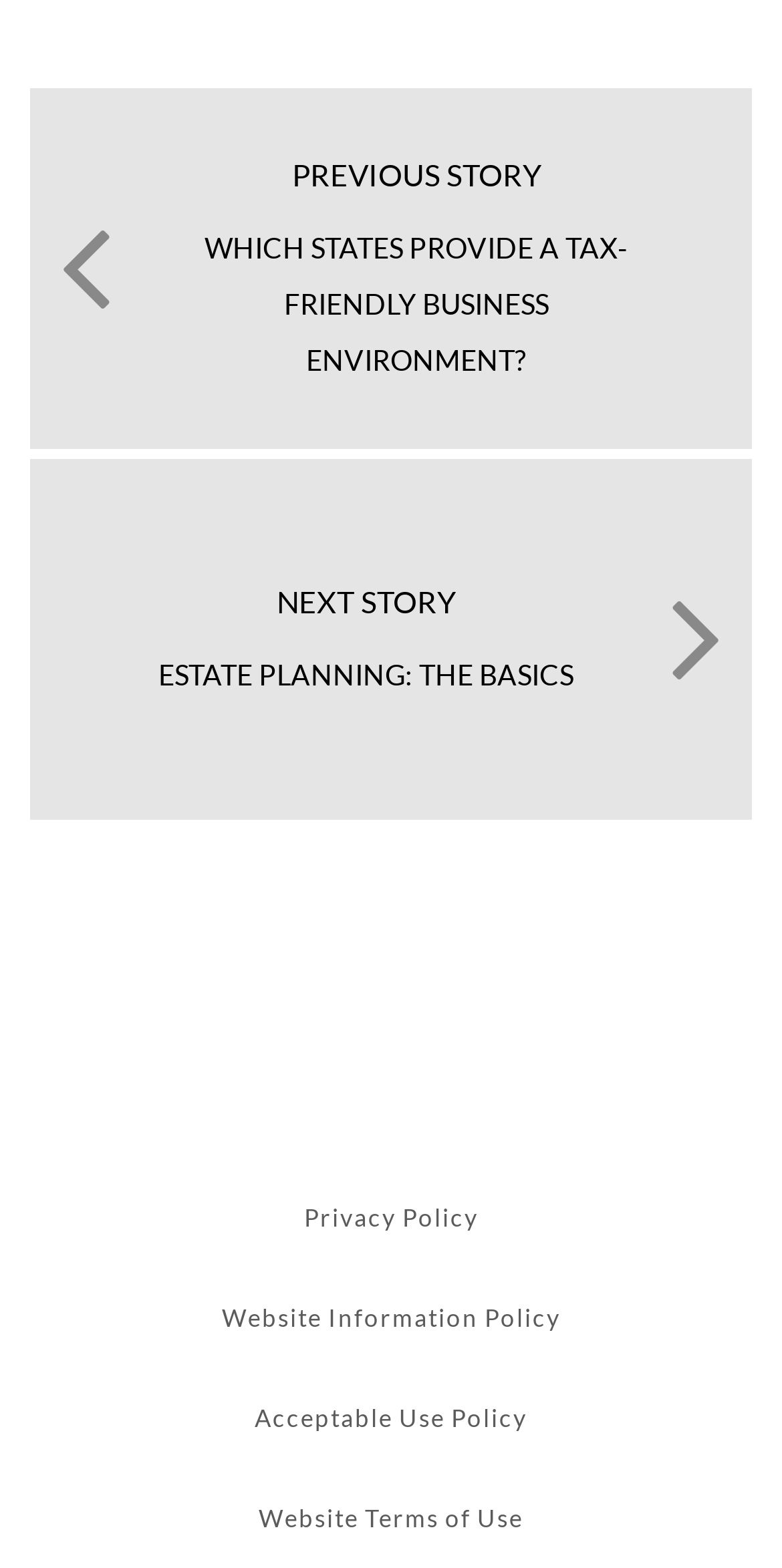Using the description: "Next StoryESTATE PLANNING: THE BASICS", identify the bounding box of the corresponding UI element in the screenshot.

[0.038, 0.293, 0.962, 0.523]